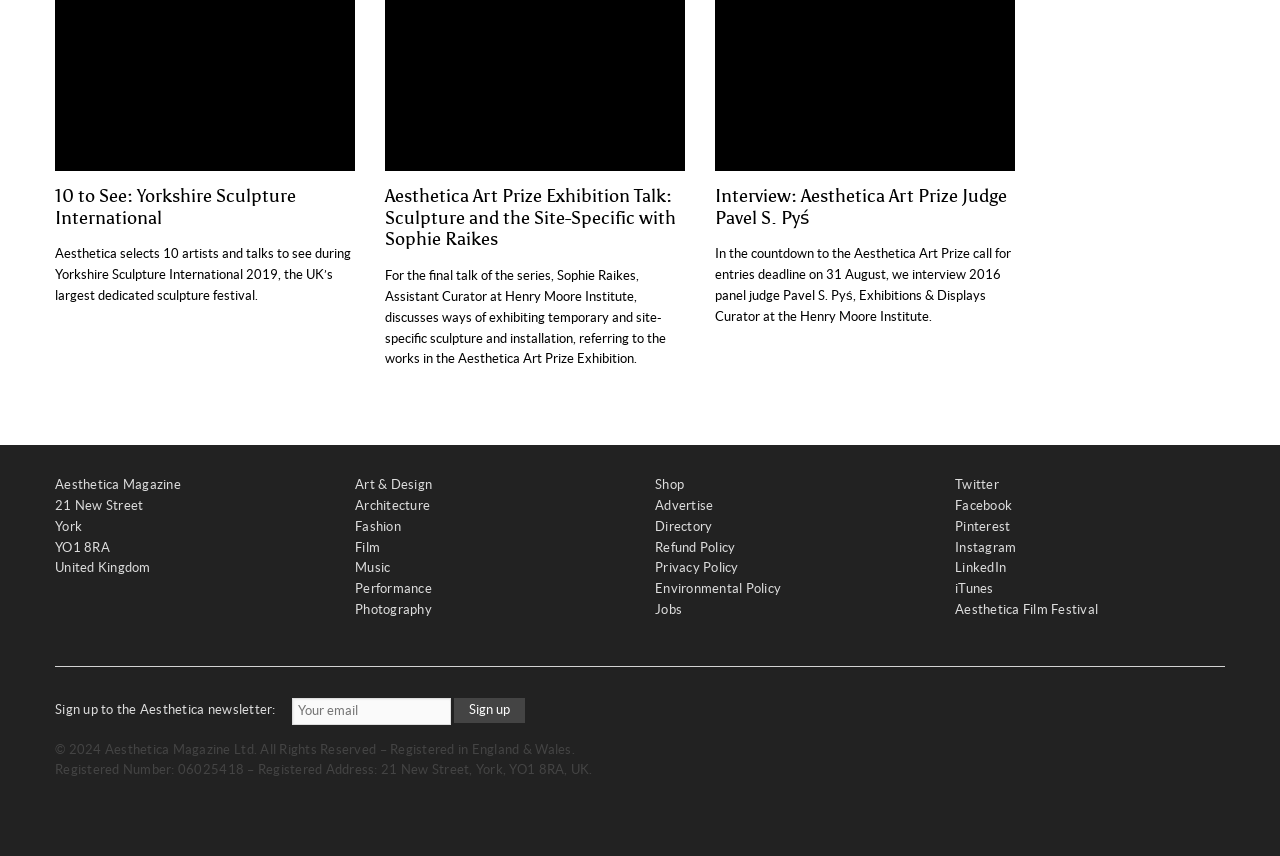From the element description: "Privacy Policy", extract the bounding box coordinates of the UI element. The coordinates should be expressed as four float numbers between 0 and 1, in the order [left, top, right, bottom].

[0.512, 0.655, 0.577, 0.672]